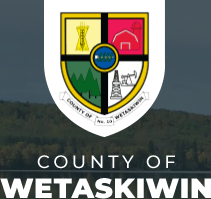Provide a thorough description of the image presented.

The image showcases the official emblem of the County of Wetaskiwin, designed with a shield divided into quadrants. Each quadrant features distinct icons representing various aspects of the region's heritage and industry. The central circle includes a prominent blue element, while the surrounding sections depict symbols likely associated with agriculture, industry, and rural life, including a structure indicative of community and development. The name "COUNTY OF WETASKIWIN" is prominently displayed below the shield in bold letters, emphasizing the county's identity. This emblematic design reflects the county's commitment to its history and the diverse activities that contribute to its community.